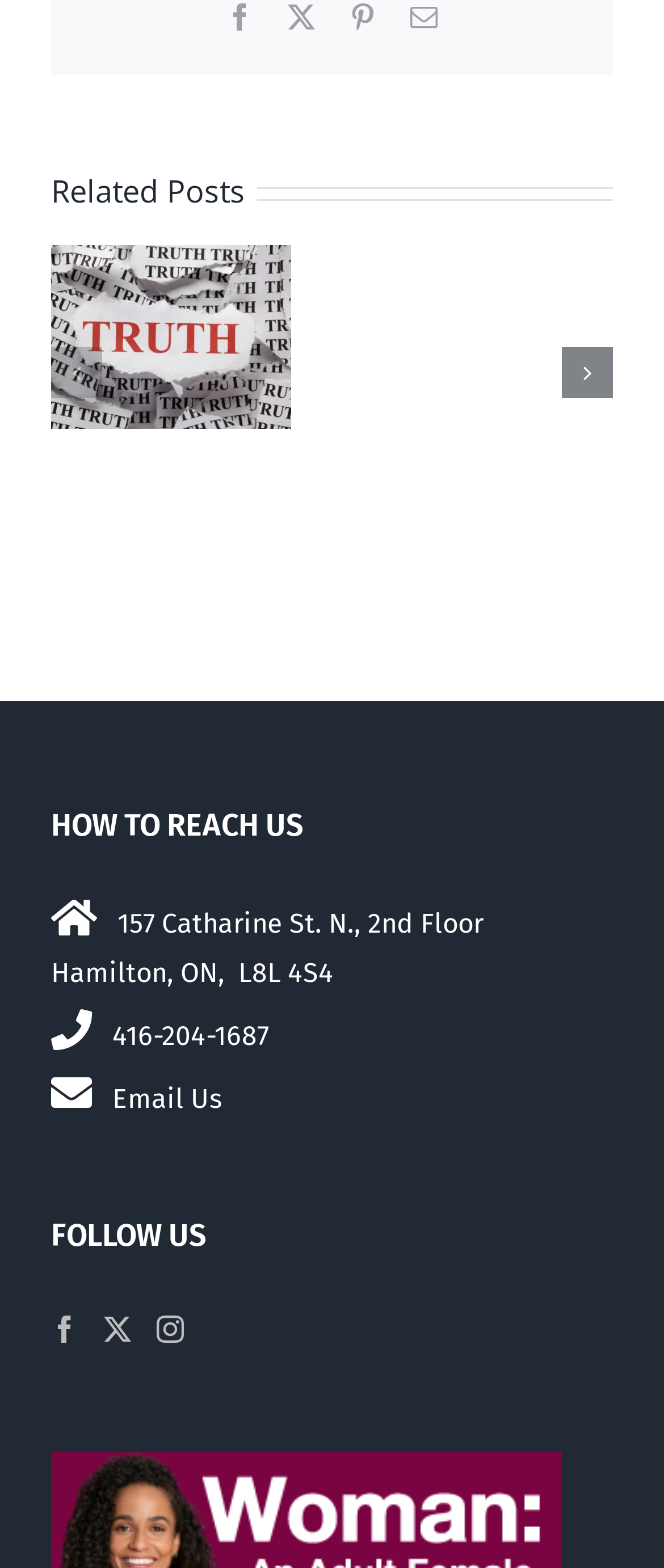How many navigation buttons are there for the related posts?
Based on the image, respond with a single word or phrase.

2